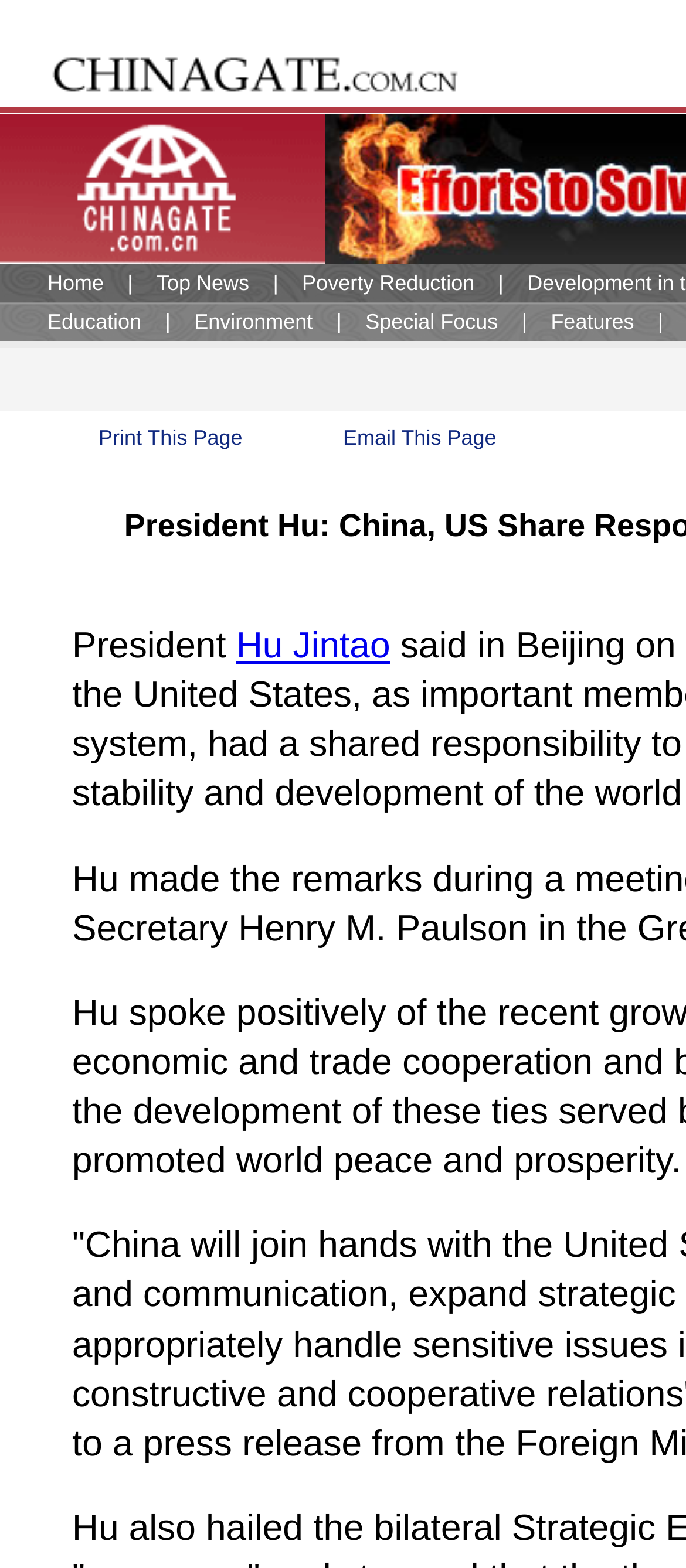Identify the bounding box for the described UI element: "Hu Jintao".

[0.344, 0.399, 0.569, 0.425]